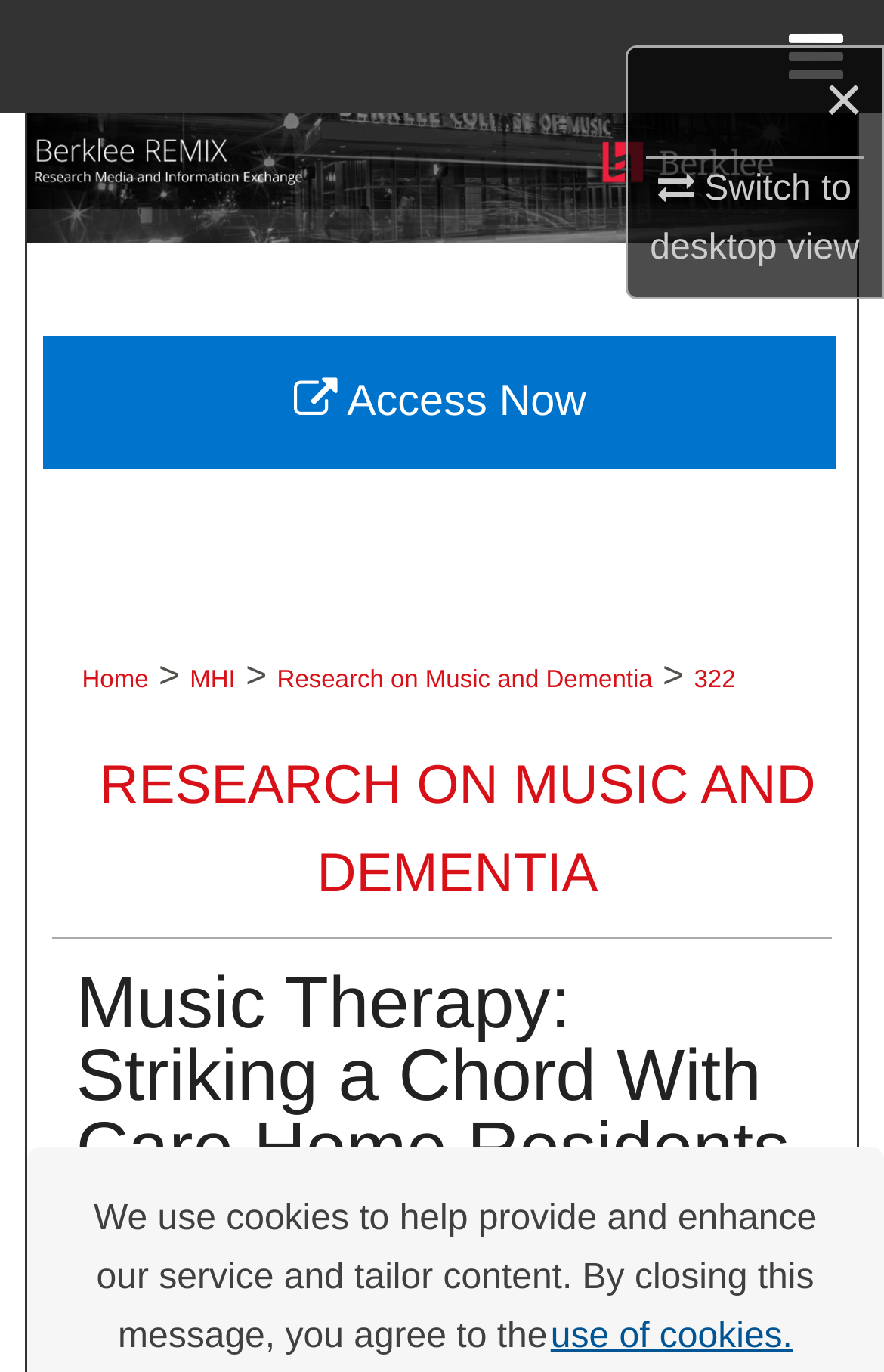Please find the bounding box for the following UI element description. Provide the coordinates in (top-left x, top-left y, bottom-right x, bottom-right y) format, with values between 0 and 1: Switch to desktopmobile view

[0.735, 0.118, 0.972, 0.196]